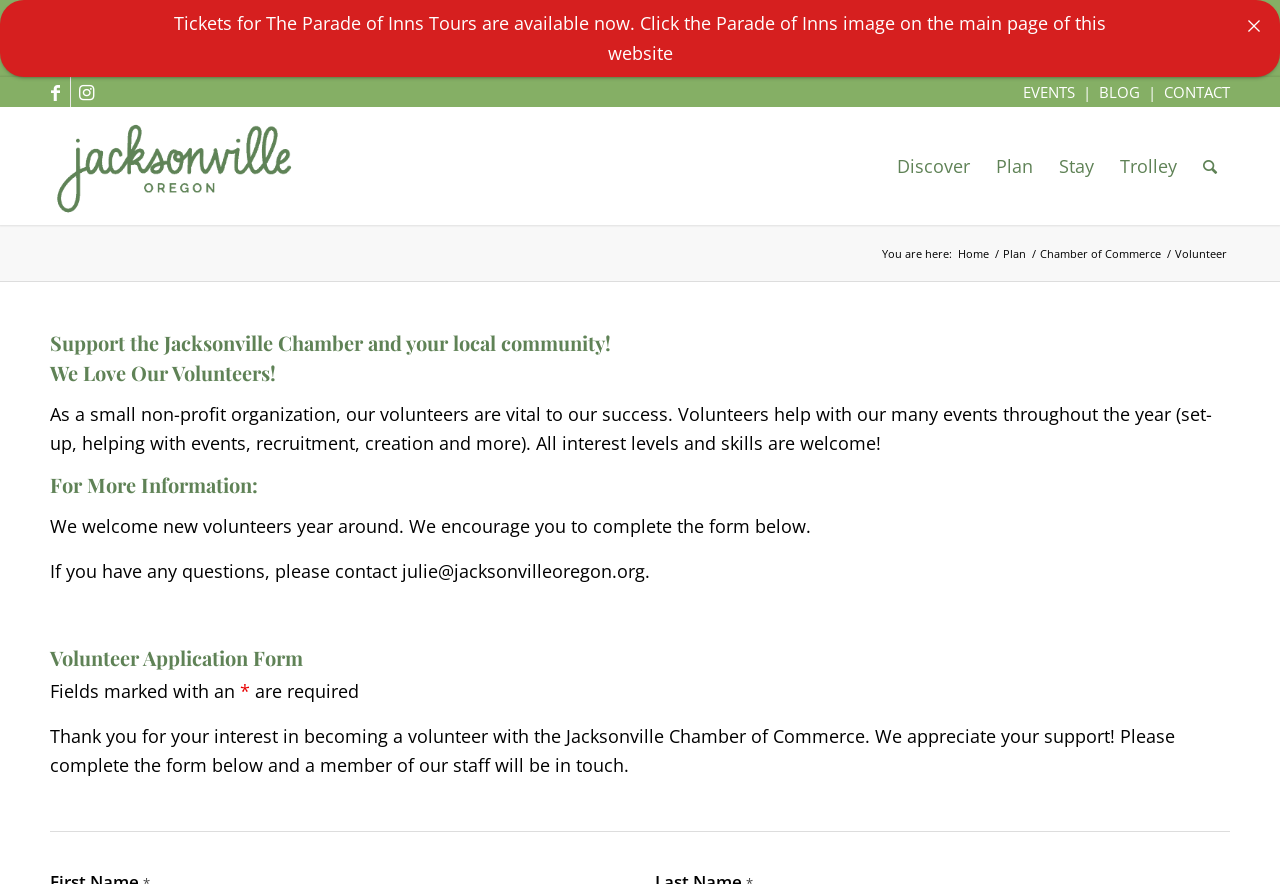Analyze and describe the webpage in a detailed narrative.

The webpage is about volunteering with the Jacksonville Oregon Chamber of Commerce. At the top left, there are links to Facebook and Instagram, followed by a row of navigation links including "EVENTS", "BLOG", and "CONTACT". Below this, there is a prominent link to the Jacksonville Oregon Chamber of Commerce, accompanied by an image.

On the top right, there are links to "Discover", "Plan", "Stay", "Trolley", and "Search". Below this, there is a breadcrumb trail indicating the current page, "Volunteer", which is a subpage of "Plan" and "Chamber of Commerce".

The main content of the page is divided into sections. The first section has a heading "Support the Jacksonville Chamber and your local community!" and explains the importance of volunteers to the organization. The second section has a heading "We Love Our Volunteers!" and describes the various tasks that volunteers can help with.

The third section has a heading "For More Information:" and invites visitors to complete a volunteer application form below. The form is preceded by a brief introduction and a note about contacting Julie for questions. The form itself is not described in detail, but it appears to have several fields, some of which are required.

At the very bottom of the page, there is a link to close the current window or tab, and a notice about tickets being available for The Parade of Inns Tours.